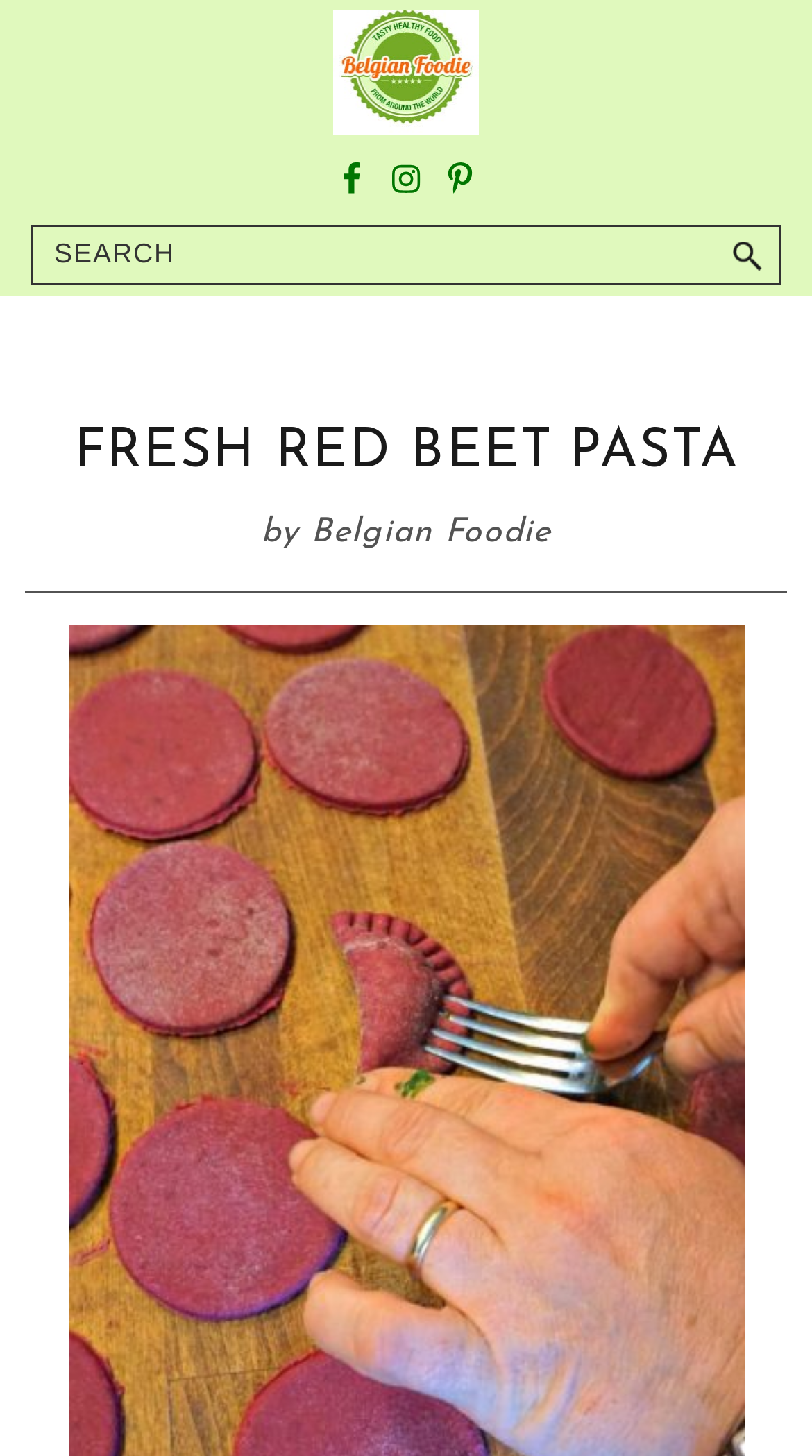Give a one-word or short phrase answer to this question: 
What is the author of the article?

Belgian Foodie